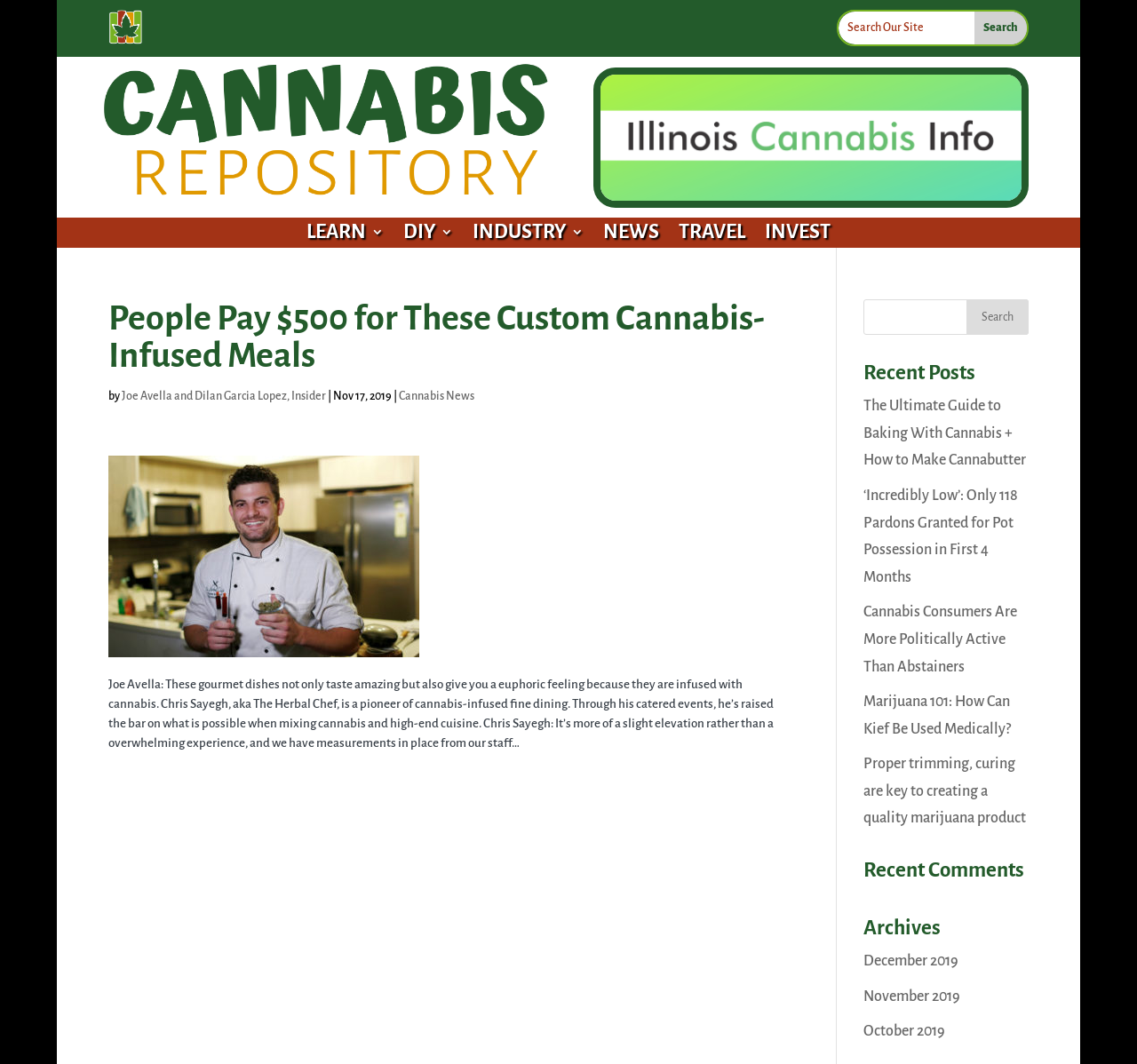Provide an in-depth caption for the contents of the webpage.

This webpage is about cannabis-related news and information. At the top, there is a search bar with a textbox and a search button, allowing users to search the site. Below the search bar, there are several links to different categories, including "LEARN", "DIY", "INDUSTRY", "NEWS", "TRAVEL", and "INVEST".

The main article on the page is titled "People Pay $500 for These Custom Cannabis-Infused Meals" and is written by Joe Avella and Dilan Garcia Lopez. The article is dated November 17, 2019, and is categorized under "Cannabis News". The article features a quote from Chris Sayegh, aka The Herbal Chef, discussing his cannabis-infused fine dining events.

To the right of the article, there is a sidebar with a search bar, similar to the one at the top of the page. Below the search bar, there are several links to recent posts, including "The Ultimate Guide to Baking With Cannabis + How to Make Cannabutter", "‘Incredibly Low’: Only 118 Pardons Granted for Pot Possession in First 4 Months", and others.

Further down the sidebar, there are headings for "Recent Comments" and "Archives", with links to December 2019, November 2019, and October 2019.